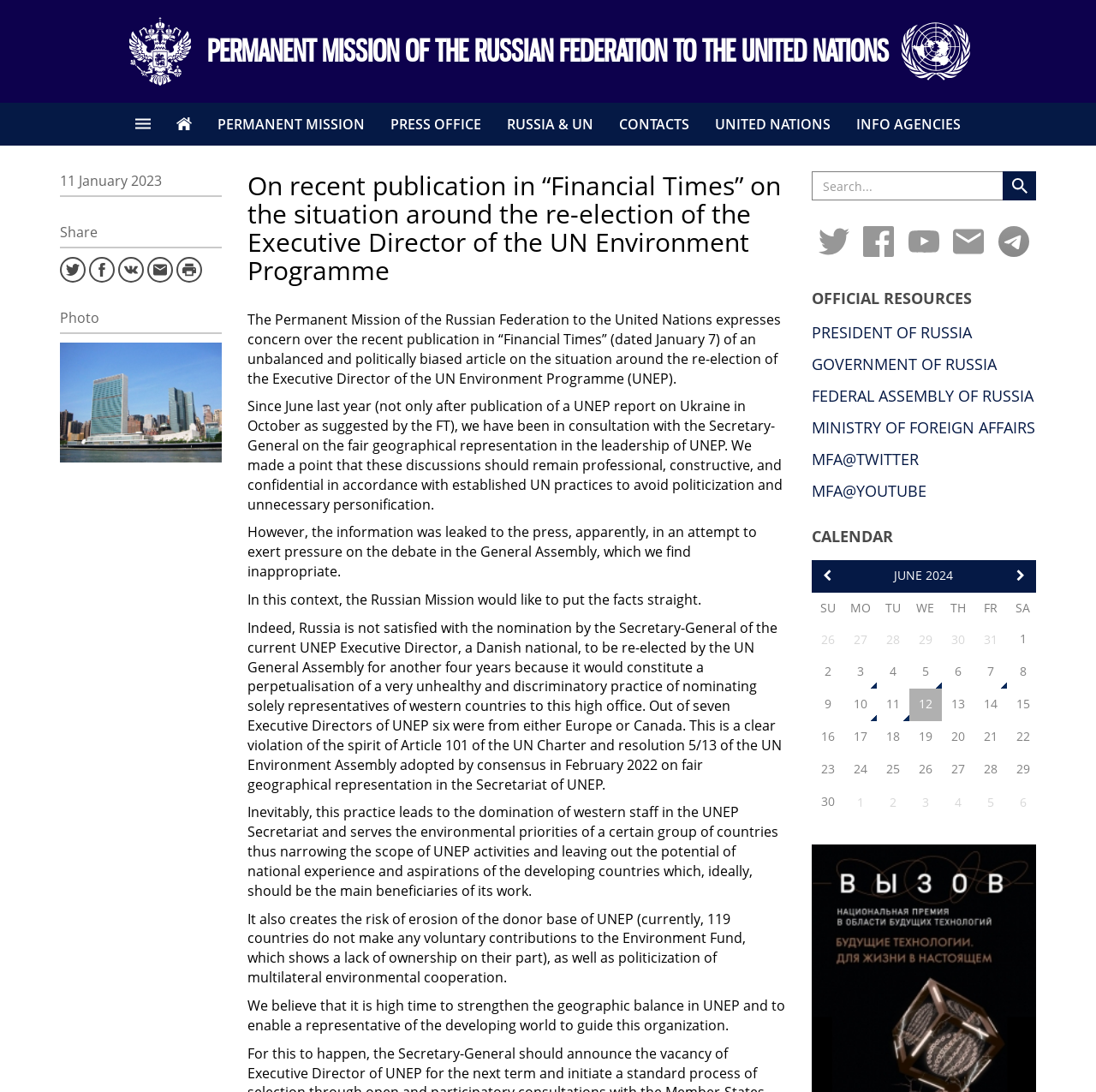What is the topic of the article?
Provide a detailed and well-explained answer to the question.

The topic of the article can be inferred from the content of the webpage, which discusses the Russian Mission's concerns about the re-election of the Executive Director of the UN Environment Programme.